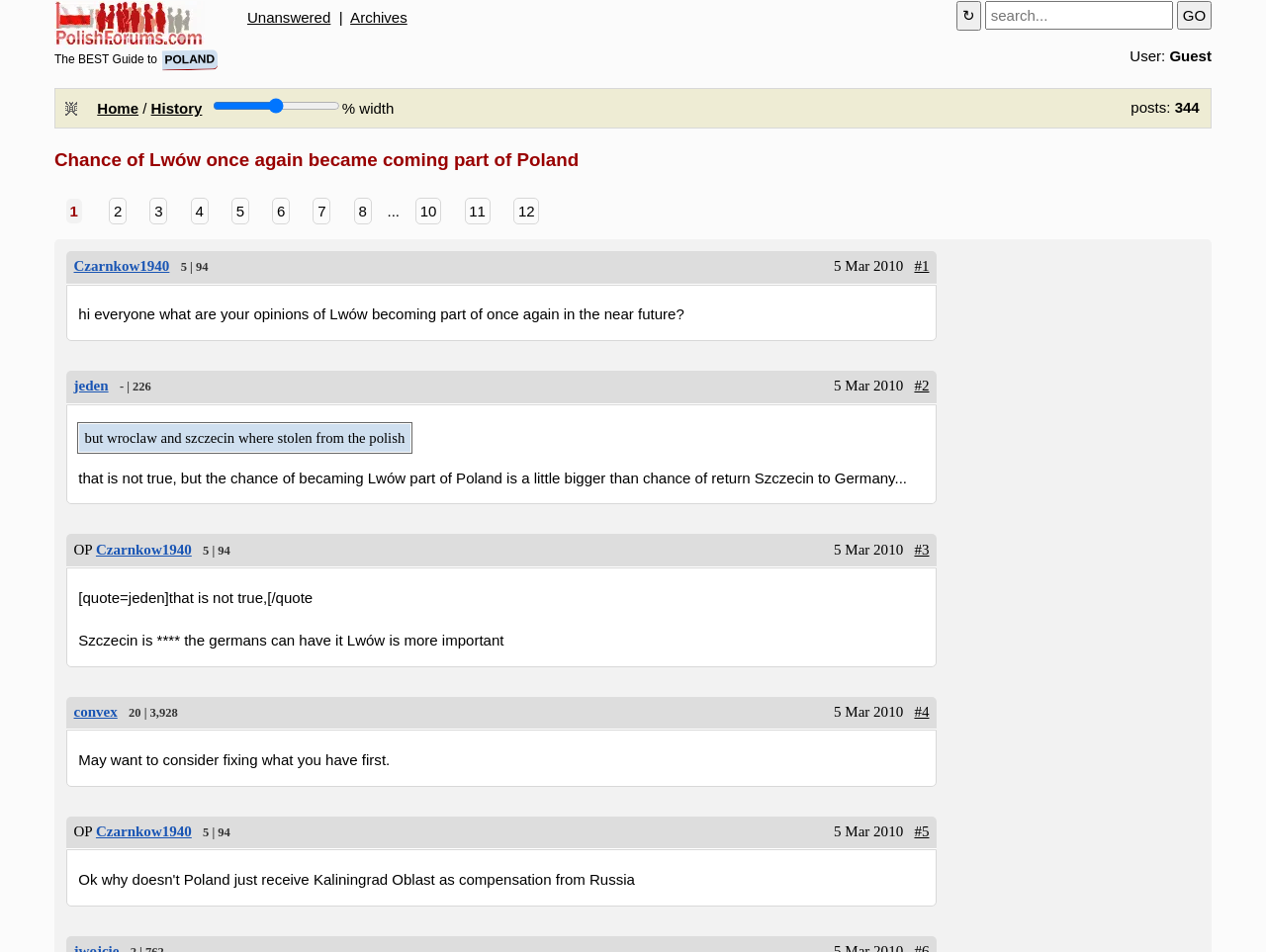Identify the bounding box coordinates of the area you need to click to perform the following instruction: "Read the 'Chance of Lwów once again became coming part of Poland' article".

[0.052, 0.264, 0.74, 0.358]